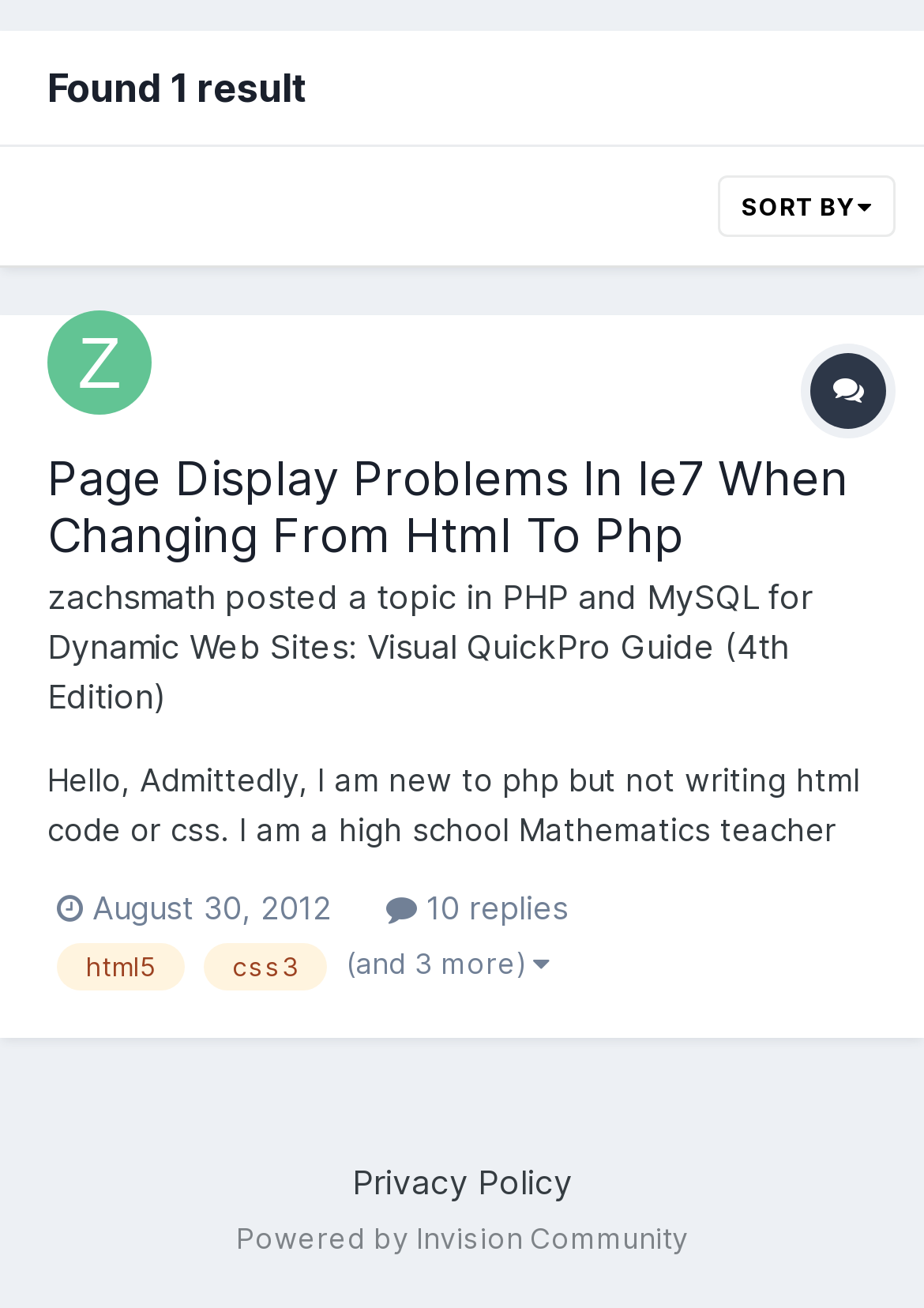Given the element description, predict the bounding box coordinates in the format (top-left x, top-left y, bottom-right x, bottom-right y), using floating point numbers between 0 and 1: Powered by Invision Community

[0.255, 0.933, 0.745, 0.961]